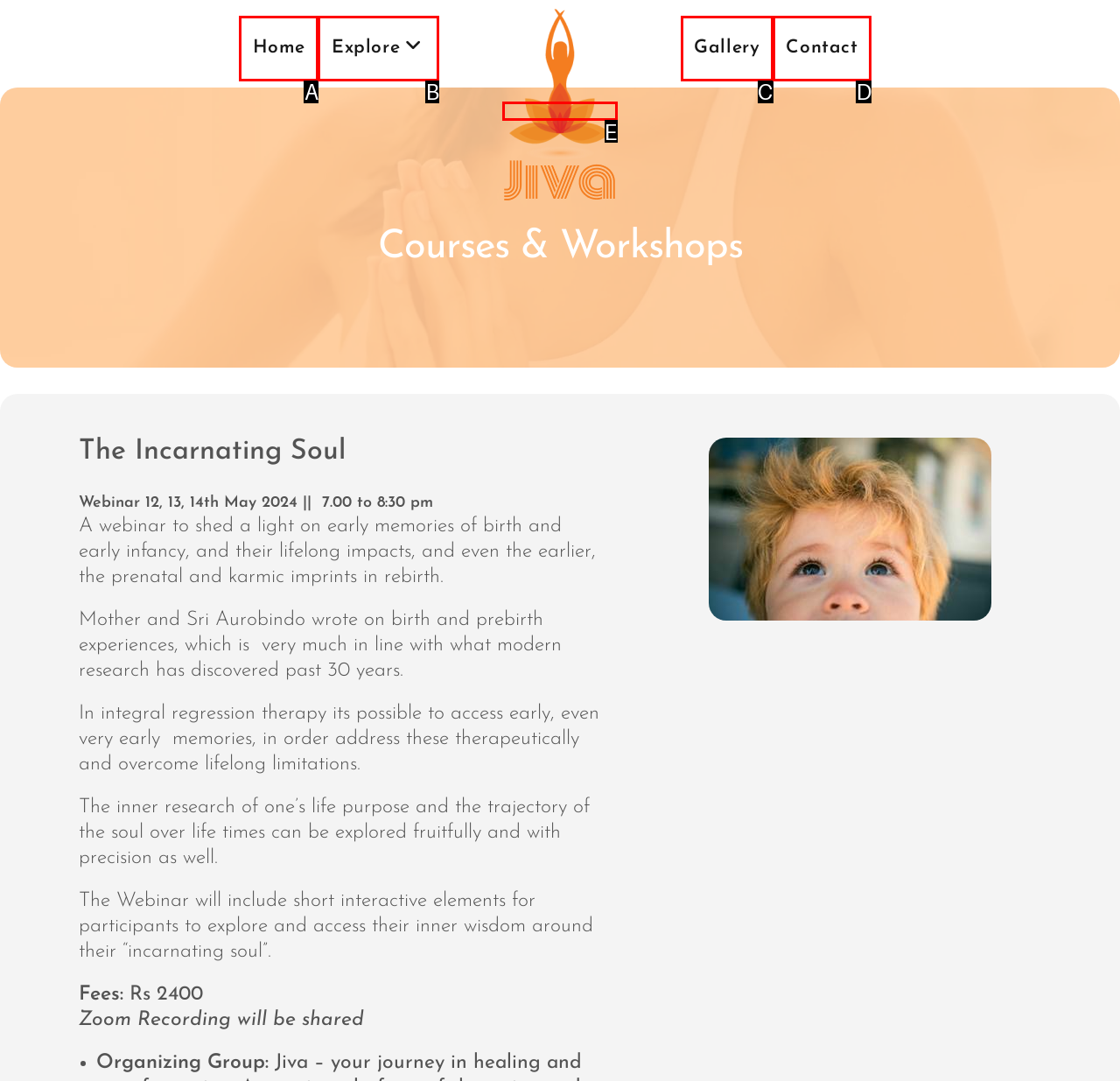Which lettered UI element aligns with this description: Home
Provide your answer using the letter from the available choices.

A